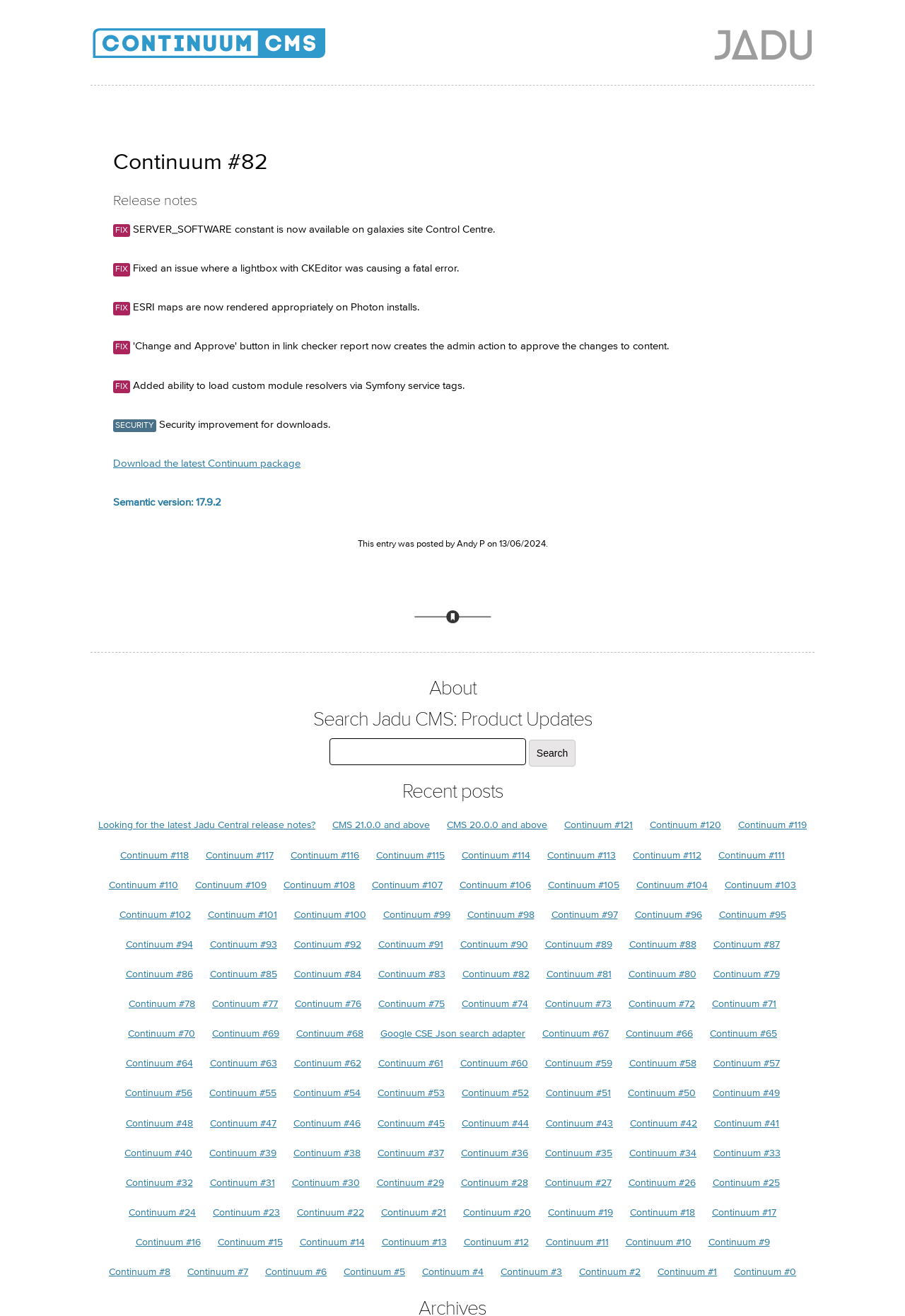Identify the bounding box coordinates for the element you need to click to achieve the following task: "Click on the 'Download the latest Continuum package' link". Provide the bounding box coordinates as four float numbers between 0 and 1, in the form [left, top, right, bottom].

[0.125, 0.347, 0.332, 0.357]